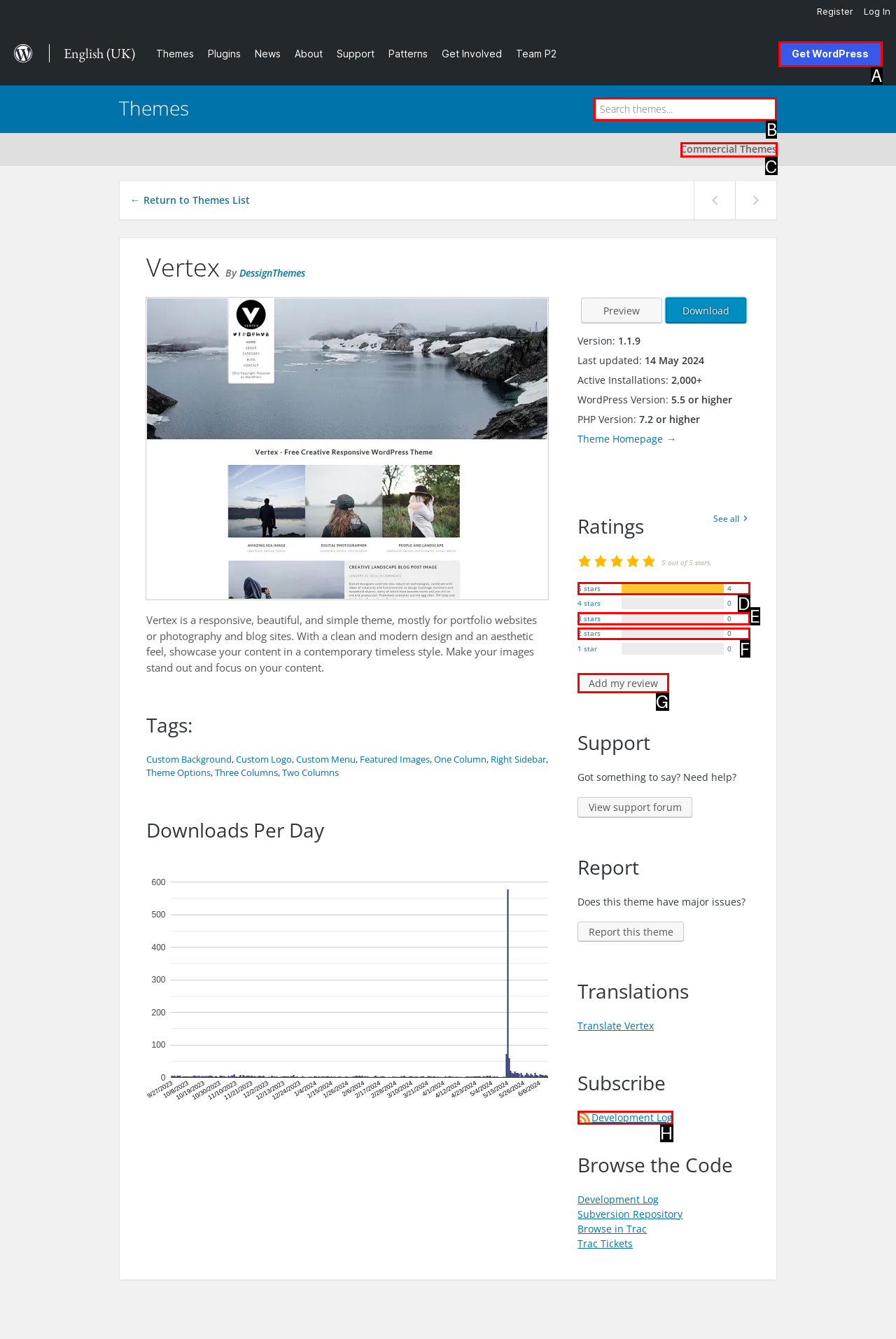Select the appropriate HTML element to click for the following task: Search for themes
Answer with the letter of the selected option from the given choices directly.

B